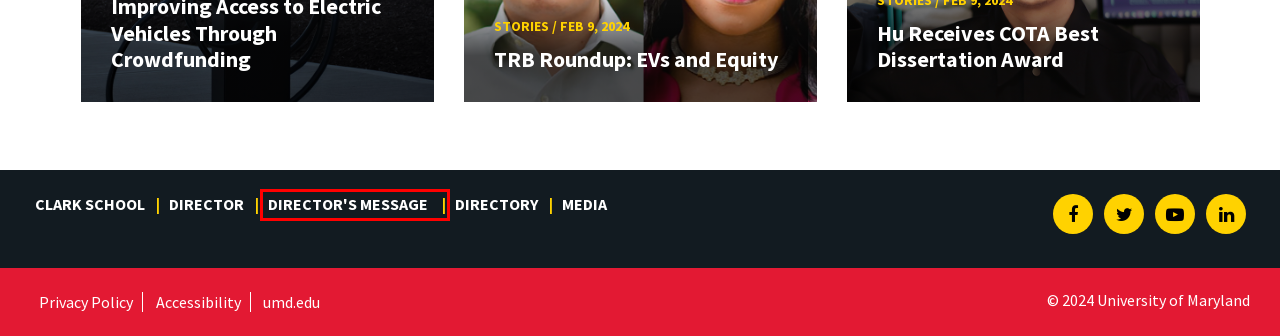Examine the screenshot of a webpage with a red bounding box around a specific UI element. Identify which webpage description best matches the new webpage that appears after clicking the element in the red bounding box. Here are the candidates:
A. A. James Clark School of Engineering, University of Maryland
B. Department of Civil & Environmental Engineering
C. A Message from the Director | Maryland Transportation Institute
D. Attoh-Okine, Nii O. | Department of Civil & Environmental Engineering
E. Home | The University of Maryland
F. Web Accessibility | The University of Maryland
G. MTI Publications and Reports | Maryland Transportation Institute
H. Giving to the Clark School | A. James Clark School of Engineering, University of Maryland

C